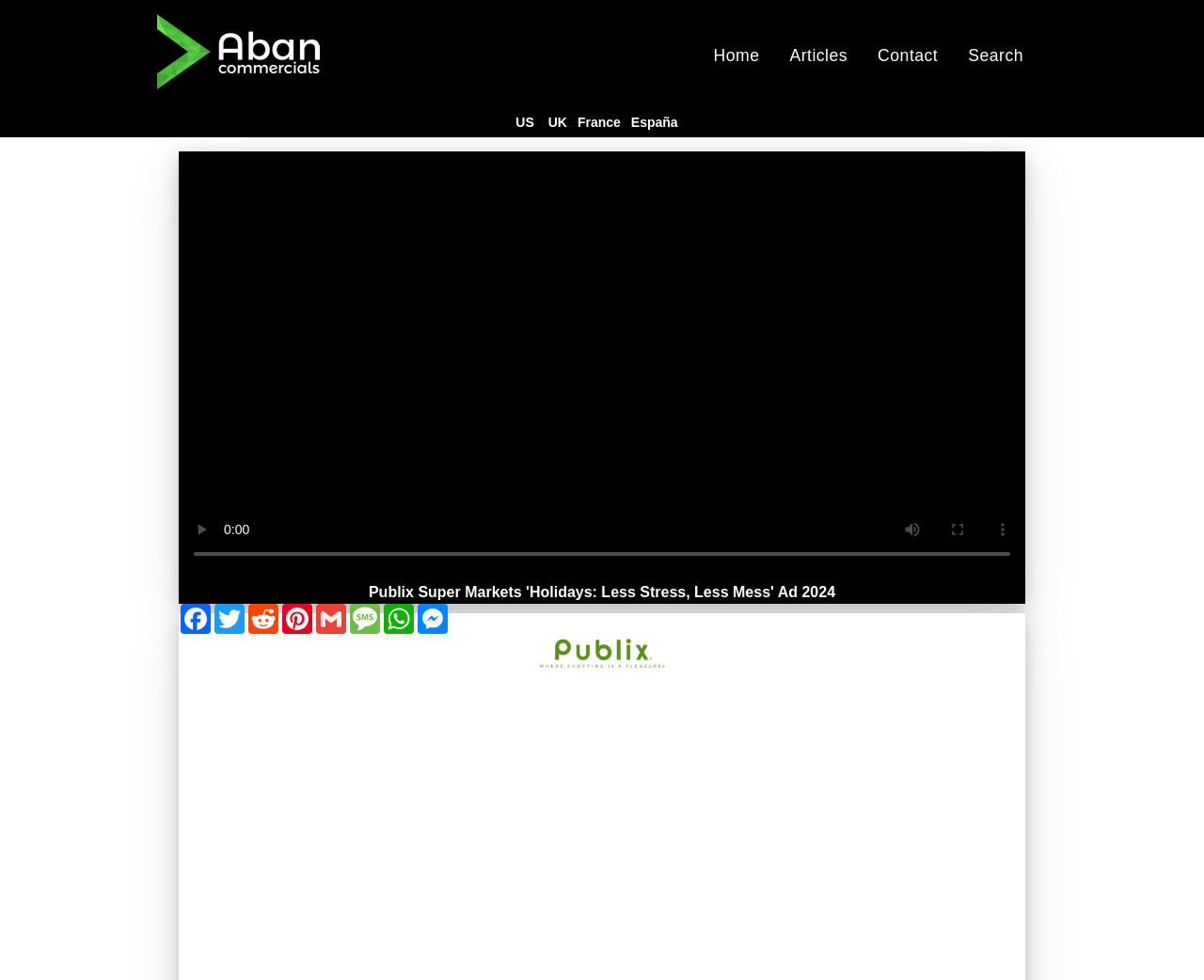Give a detailed account of the webpage, highlighting key information.

This webpage is about a Publix Super Markets commercial titled "Holidays: Less Stress, Less Mess" Ad. At the top left corner, there is a logo of "abancommercials". To the right of the logo, there are navigation links: "Home", "Articles", "Contact", and "Search". Below these links, there are country selection links: "US", "UK", "France", and "España".

The main content of the page is an article section that takes up most of the page. Within this section, there is a video player with several buttons: "play", "mute", "enter full screen", and "show more media controls". The video time scrubber is also located below the video player. 

Below the video player, there are social media links: "Facebook", "Twitter", "Reddit", "Pinterest", "Gmail", "Message", "WhatsApp", and "Messenger". 

At the bottom of the article section, there is a link to "Watch all Publix Super Markets commercials". This link contains an iframe with an advertisement.